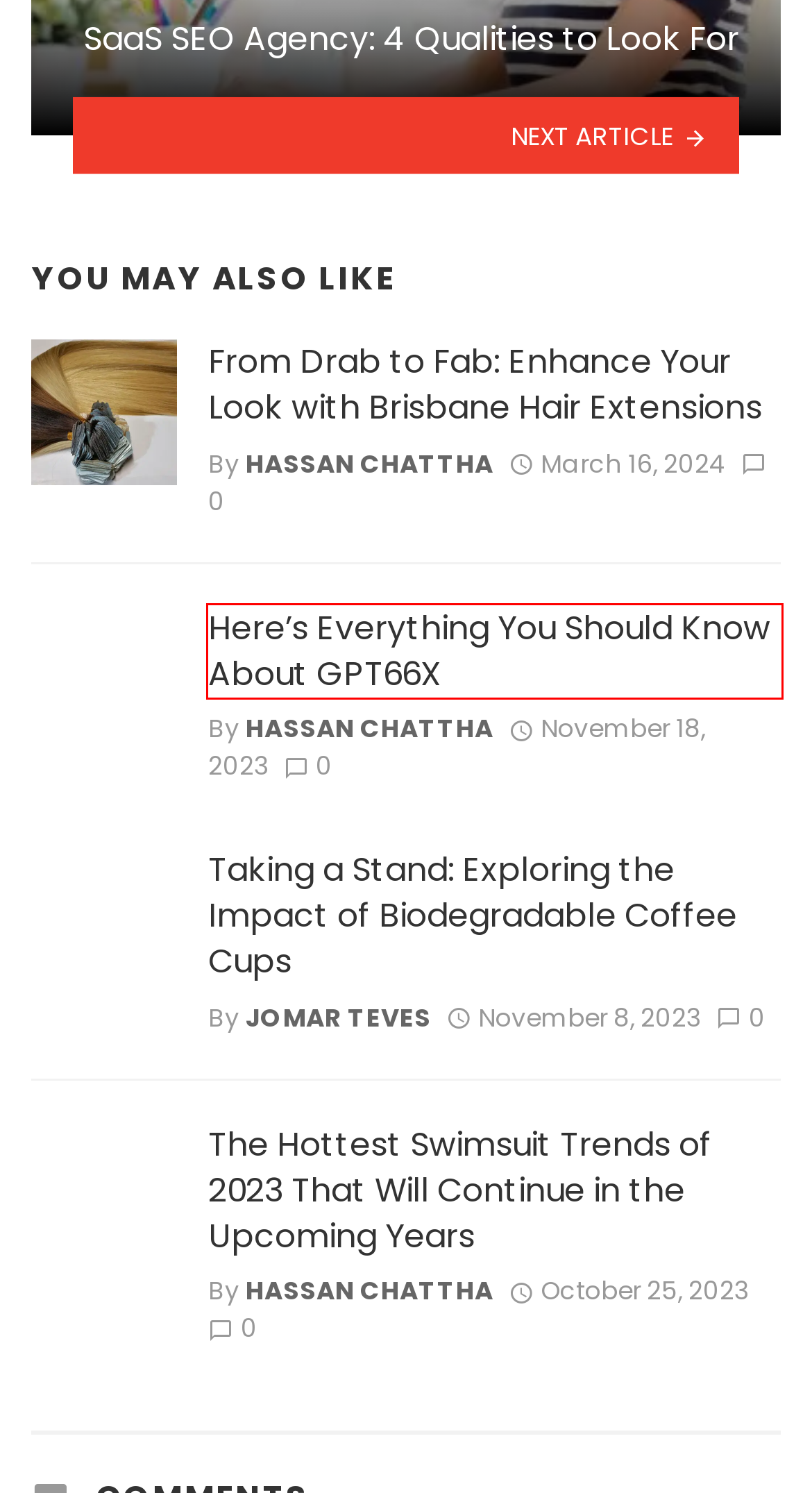Review the webpage screenshot and focus on the UI element within the red bounding box. Select the best-matching webpage description for the new webpage that follows after clicking the highlighted element. Here are the candidates:
A. Here's Everything You Should Know About GPT66X - Sfuncube
B. Roblox's Faces: An Examination of the Wide Range of Characters - Sfuncube
C. Do You Need An UHNW Wealth Management For Your Family? - Sfuncube
D. Taking a Stand: Exploring the Impact of Biodegradable Coffee Cups   - Sfuncube
E. Charles Archibald Laurie's Profession, Personal Life, Biography, and More - Sfuncube
F. Kendalle Getty, Personal Life and Net Worth - Sfuncube
G. From Drab to Fab: Enhance Your Look with Brisbane Hair Extensions - Sfuncube
H. The Hottest Swimsuit Trends of 2023 That Will Continue in the Upcoming Years - Sfuncube

A